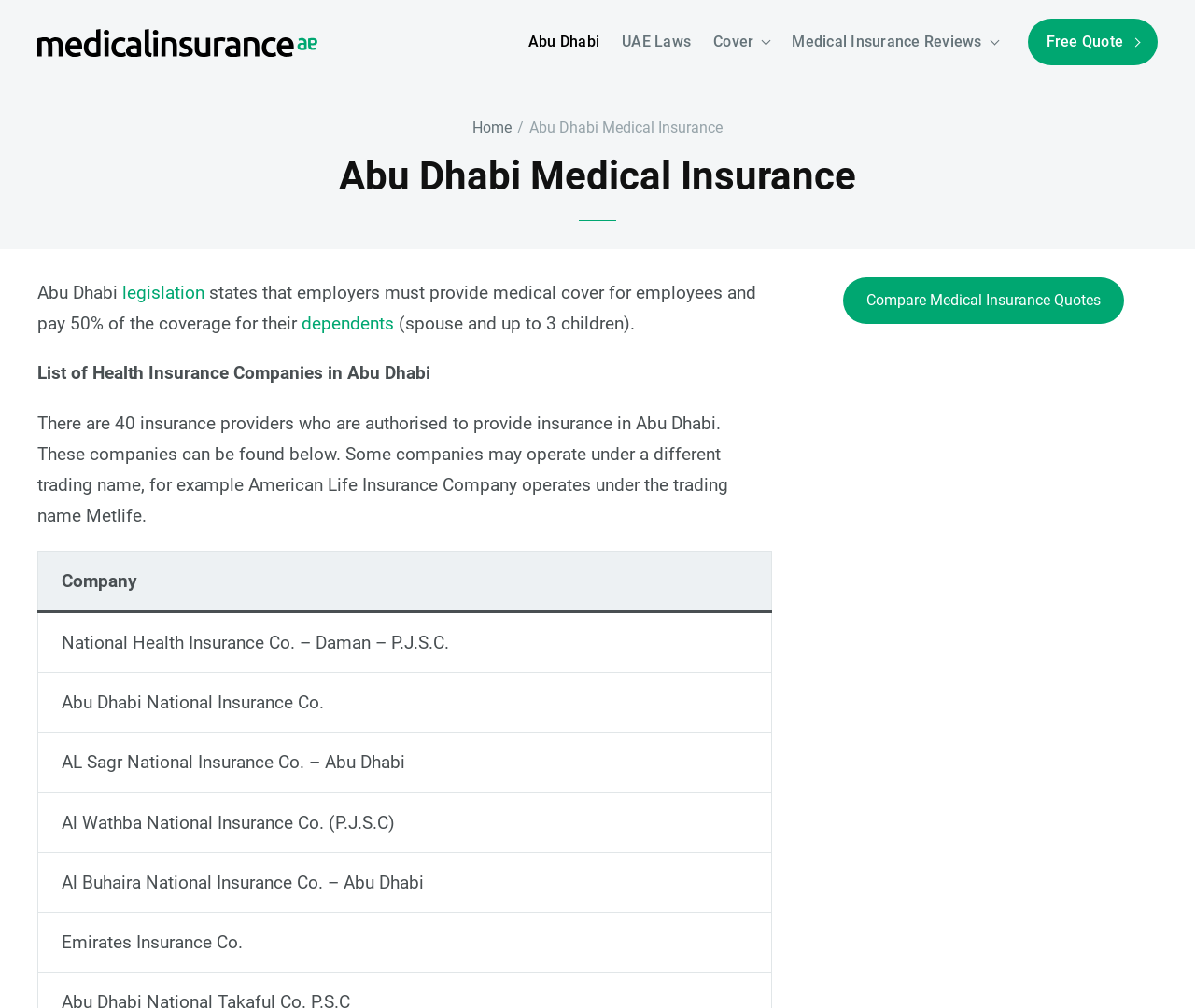What can be found below the list of insurance companies?
Please provide a single word or phrase as your answer based on the screenshot.

Trading names